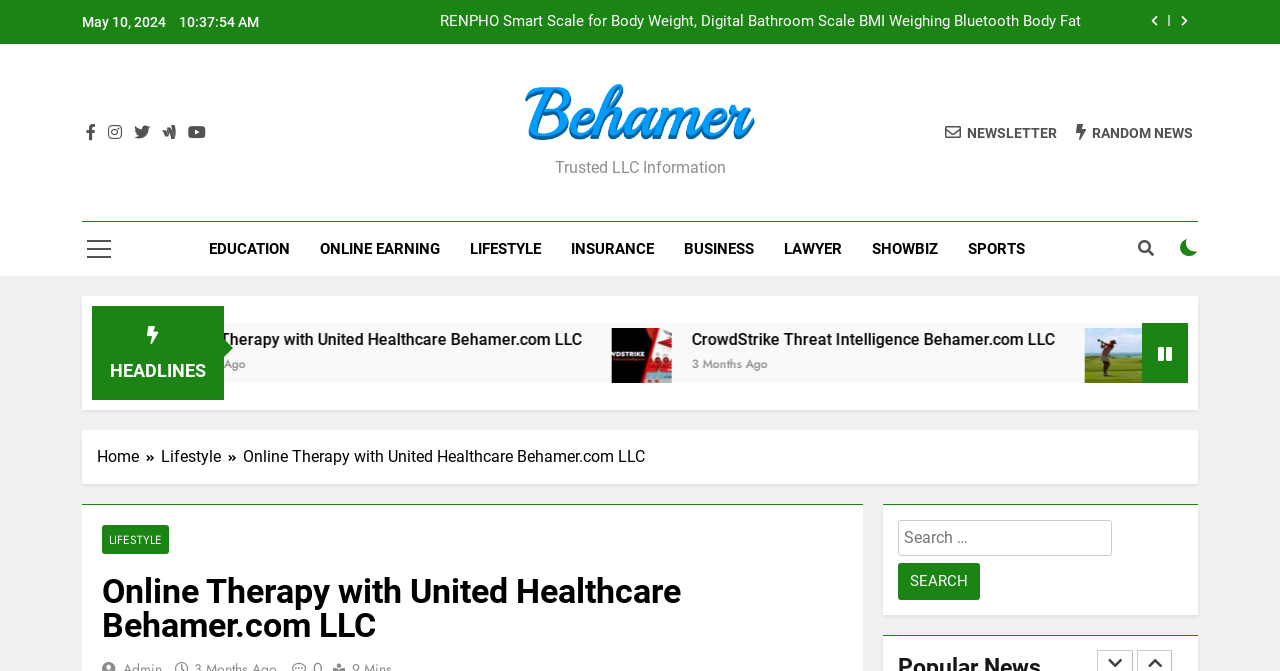How many links are there in the navigation? From the image, respond with a single word or brief phrase.

3